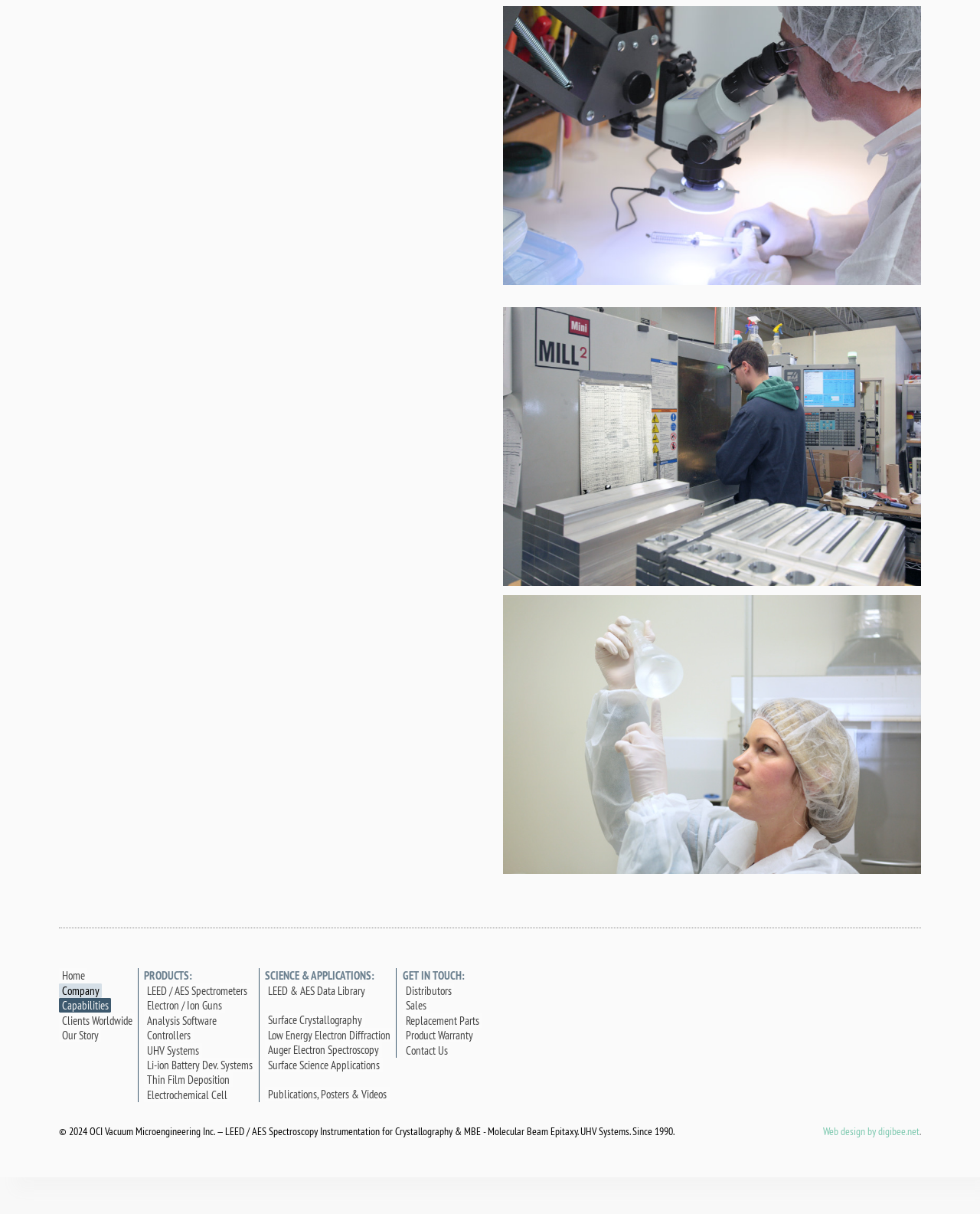Determine the bounding box coordinates of the region to click in order to accomplish the following instruction: "Contact Us". Provide the coordinates as four float numbers between 0 and 1, specifically [left, top, right, bottom].

[0.411, 0.859, 0.46, 0.871]